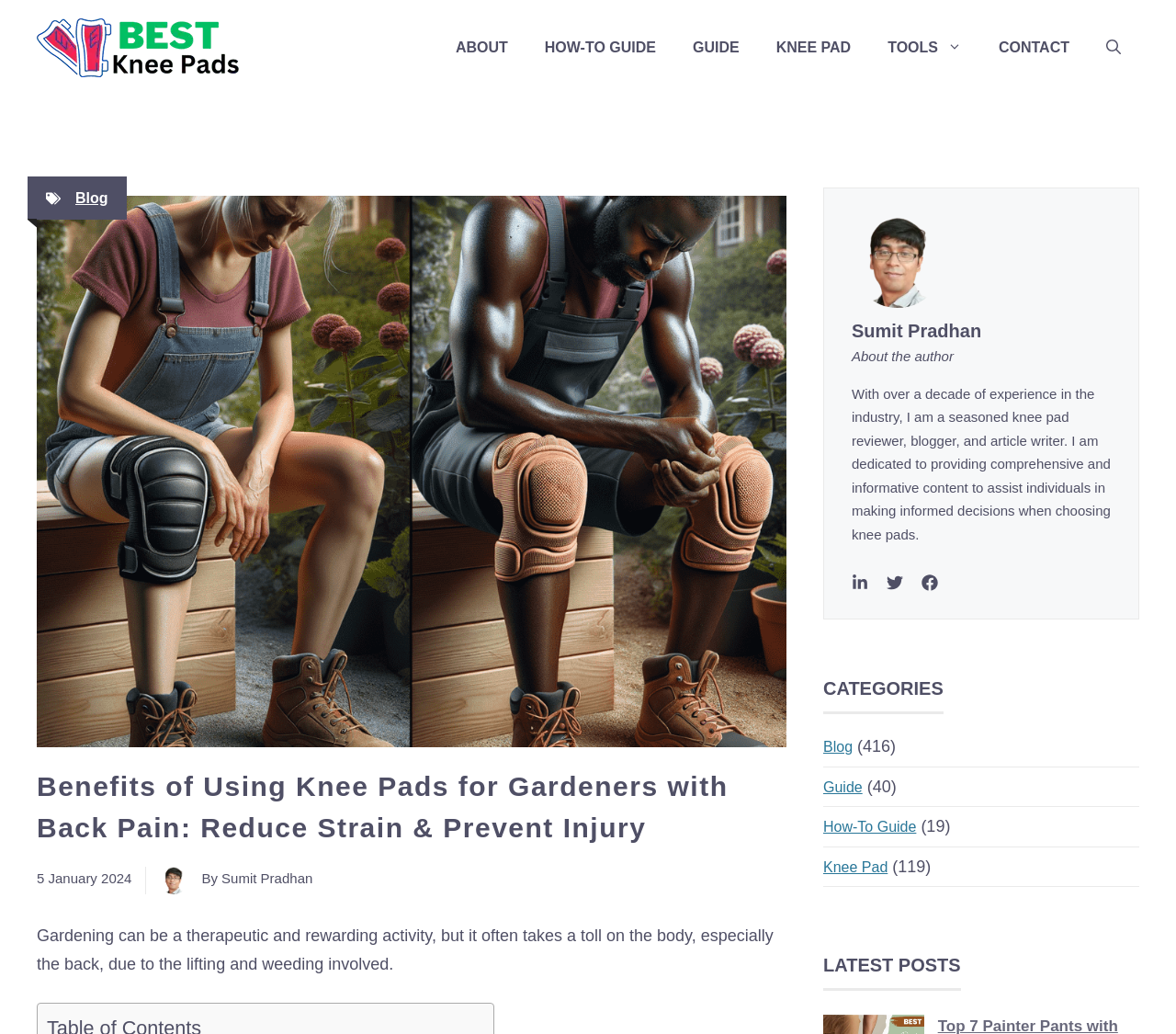How many links are in the primary navigation?
Answer briefly with a single word or phrase based on the image.

7